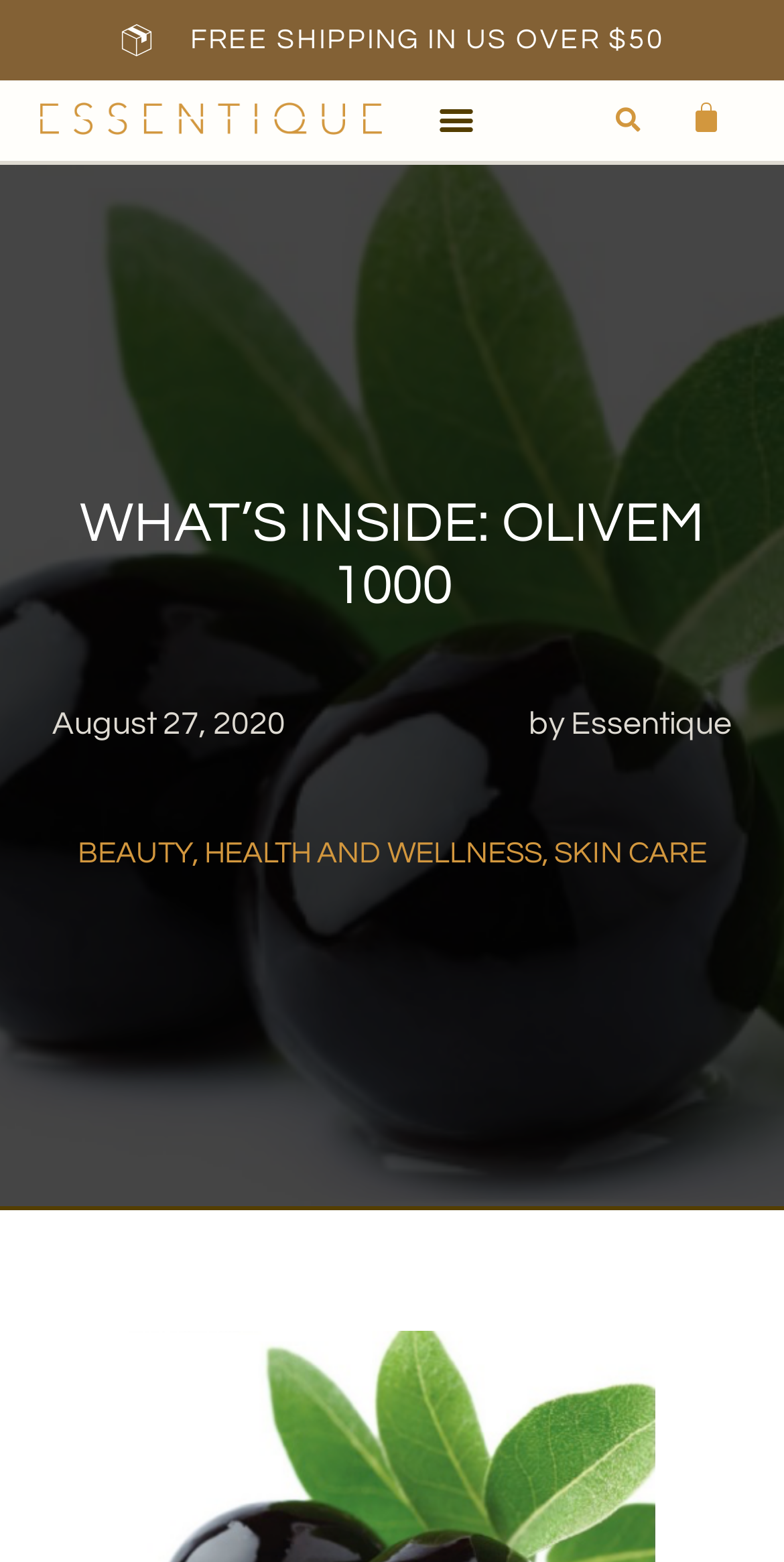What is the name of the product being described?
Refer to the image and provide a thorough answer to the question.

I found the answer by looking at the heading on the webpage, which says 'WHAT’S INSIDE: OLIVEM 1000'. This suggests that the product being described is OliveM 1000.